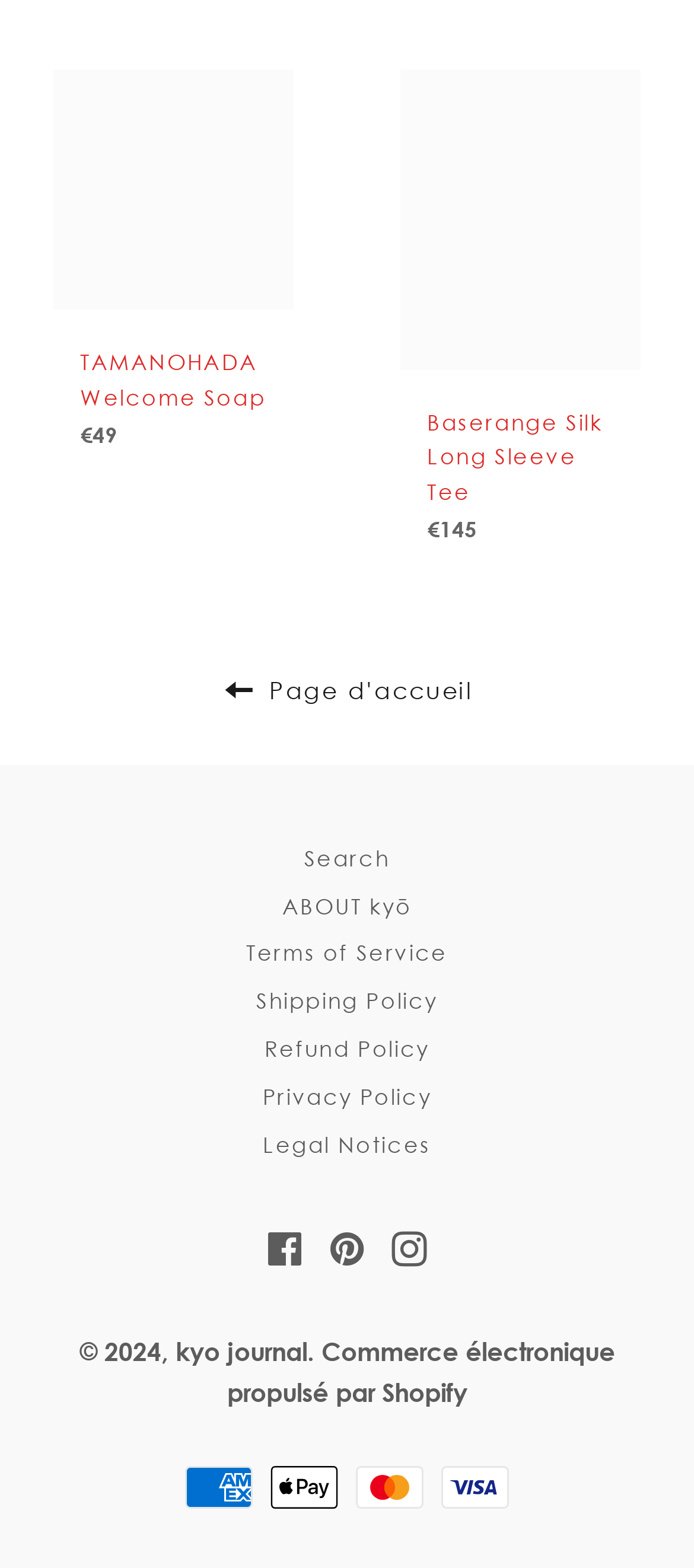Indicate the bounding box coordinates of the element that needs to be clicked to satisfy the following instruction: "Visit kyo journal". The coordinates should be four float numbers between 0 and 1, i.e., [left, top, right, bottom].

[0.253, 0.853, 0.442, 0.872]